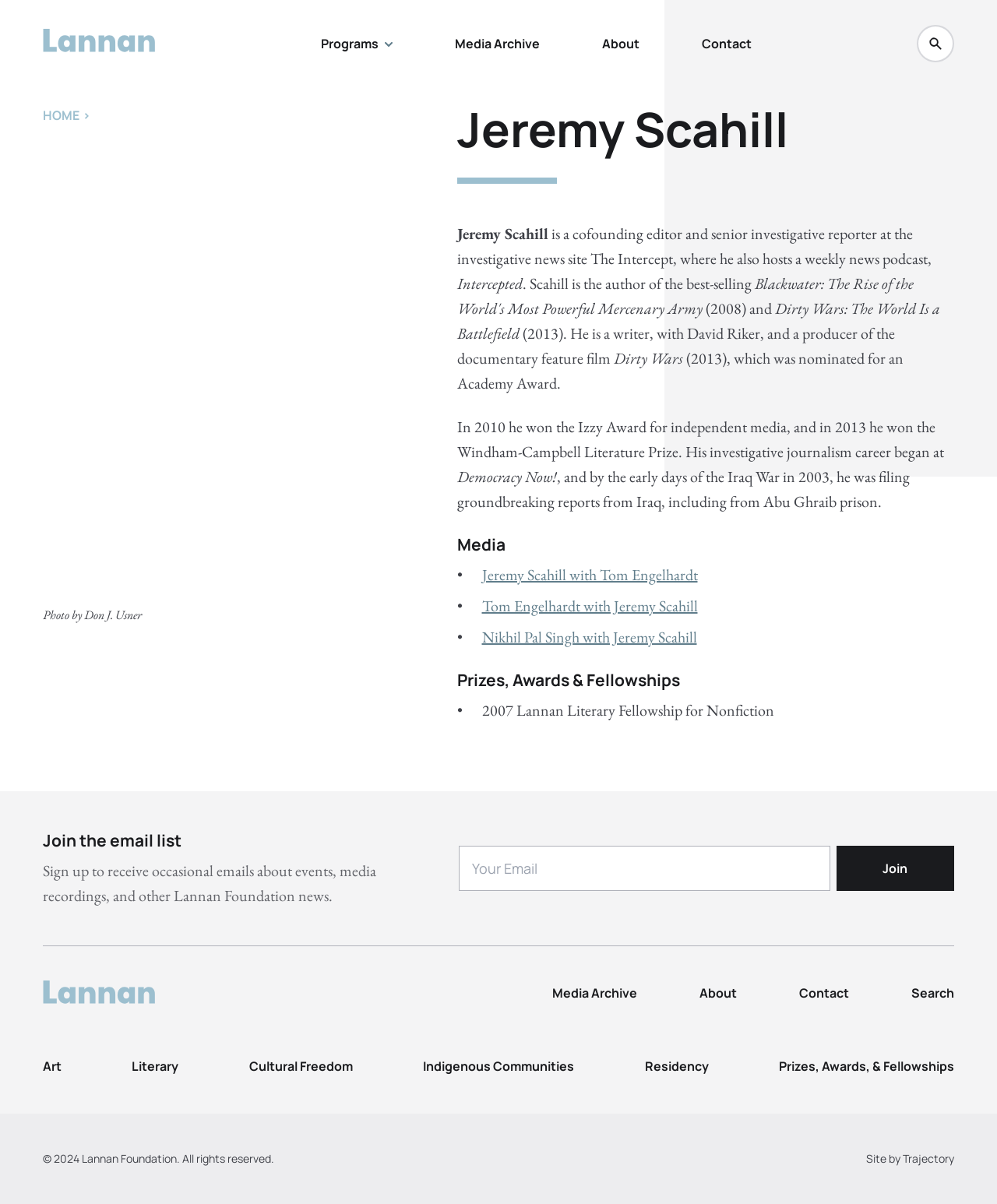Please provide the bounding box coordinates for the element that needs to be clicked to perform the instruction: "Click the 'HOME' link". The coordinates must consist of four float numbers between 0 and 1, formatted as [left, top, right, bottom].

[0.043, 0.089, 0.08, 0.103]